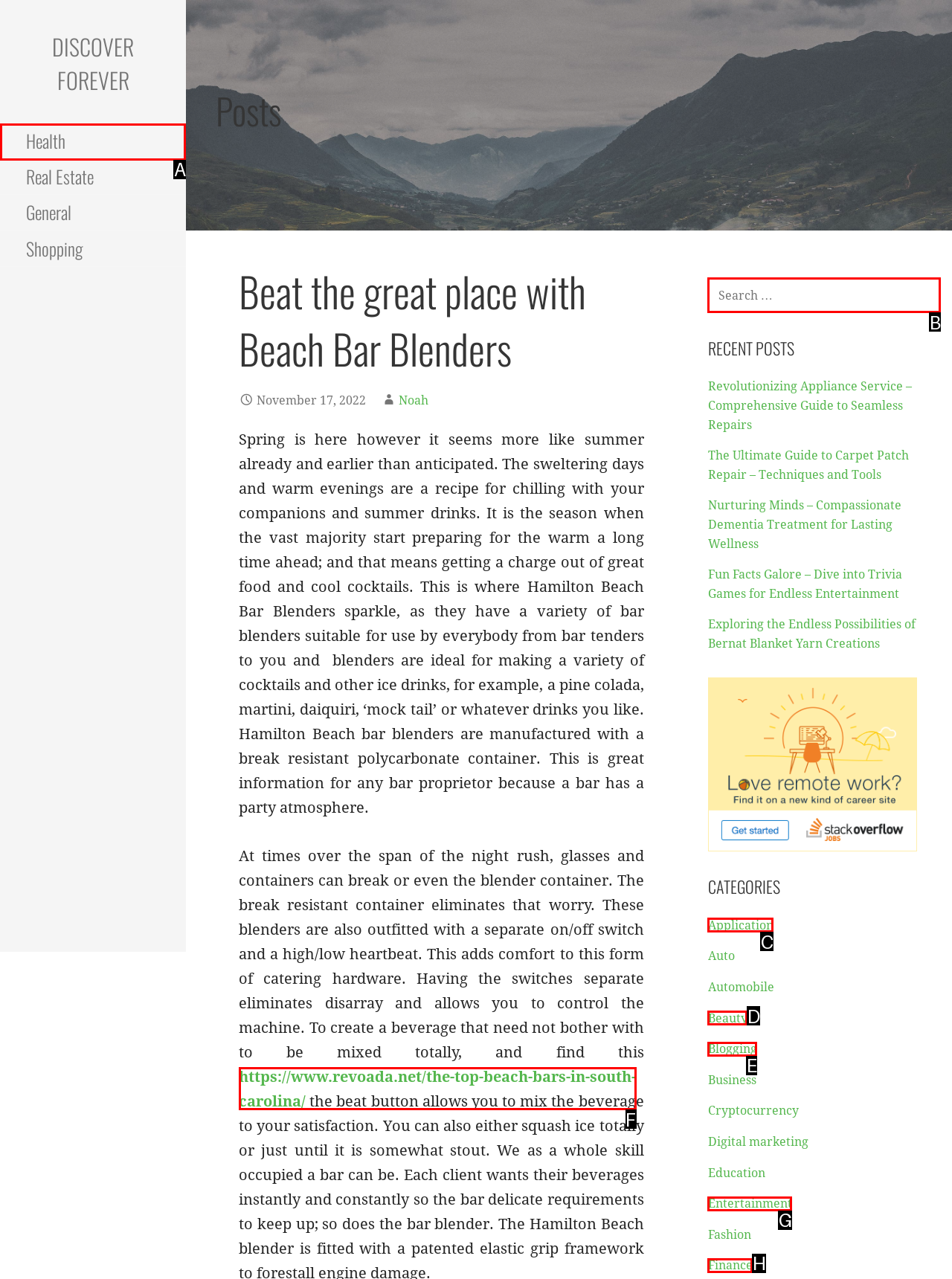Determine which HTML element to click for this task: Explore the 'Health' category Provide the letter of the selected choice.

A